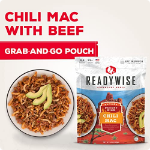Answer the question with a single word or phrase: 
What is the purpose of the 'Grab-and-Go Pouch'?

For camping, hiking, or emergencies